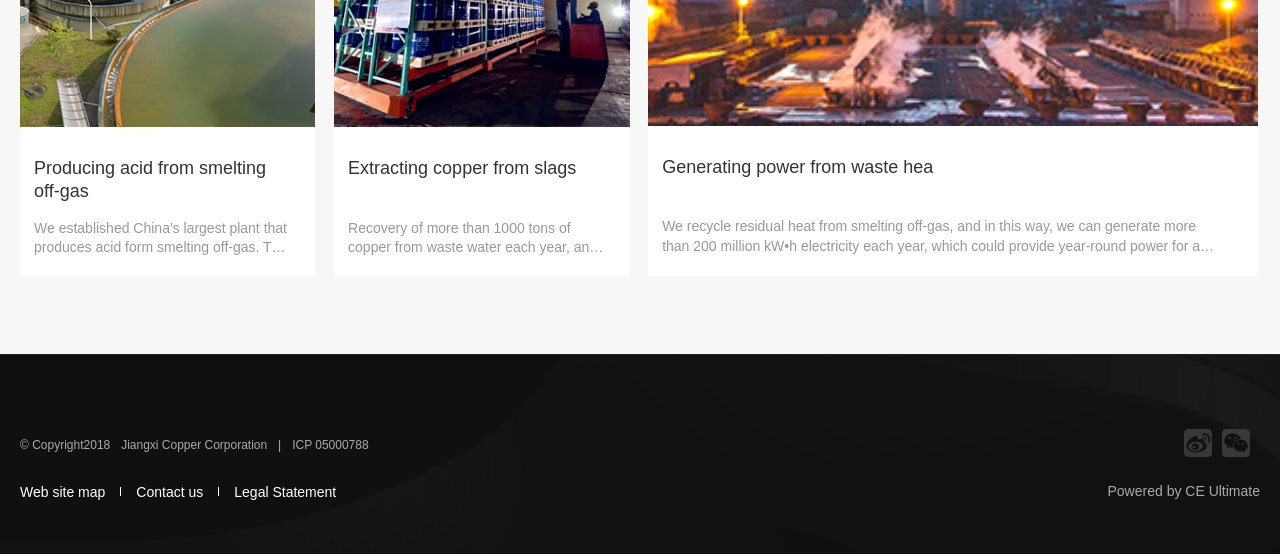Could you indicate the bounding box coordinates of the region to click in order to complete this instruction: "Visit the website map".

[0.016, 0.875, 0.082, 0.901]